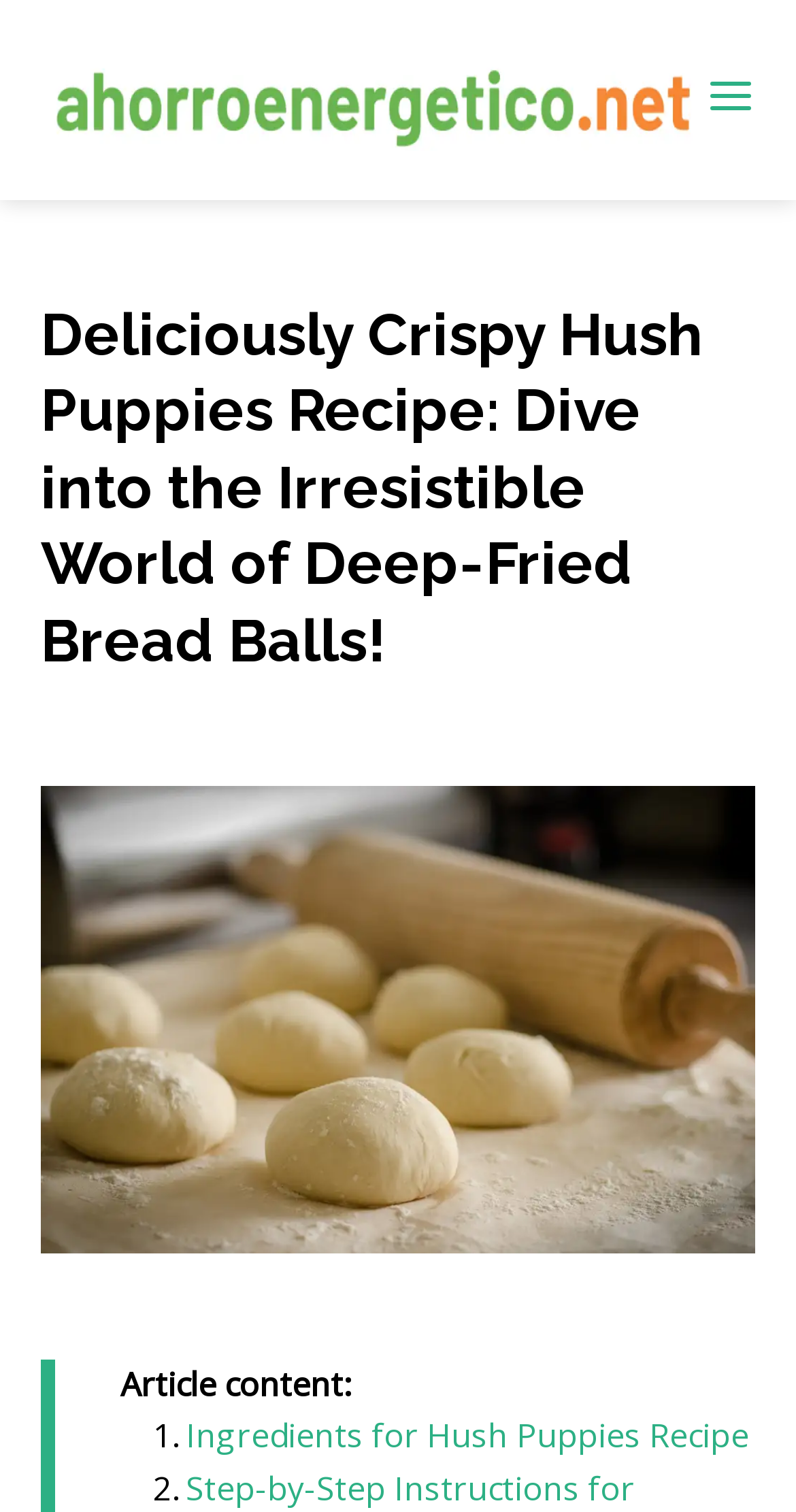What is the first step in the recipe?
Refer to the image and give a detailed answer to the query.

By looking at the list marker '1.' and the link 'Ingredients for Hush Puppies Recipe' next to it, it can be inferred that the first step in the recipe is to gather the necessary ingredients.